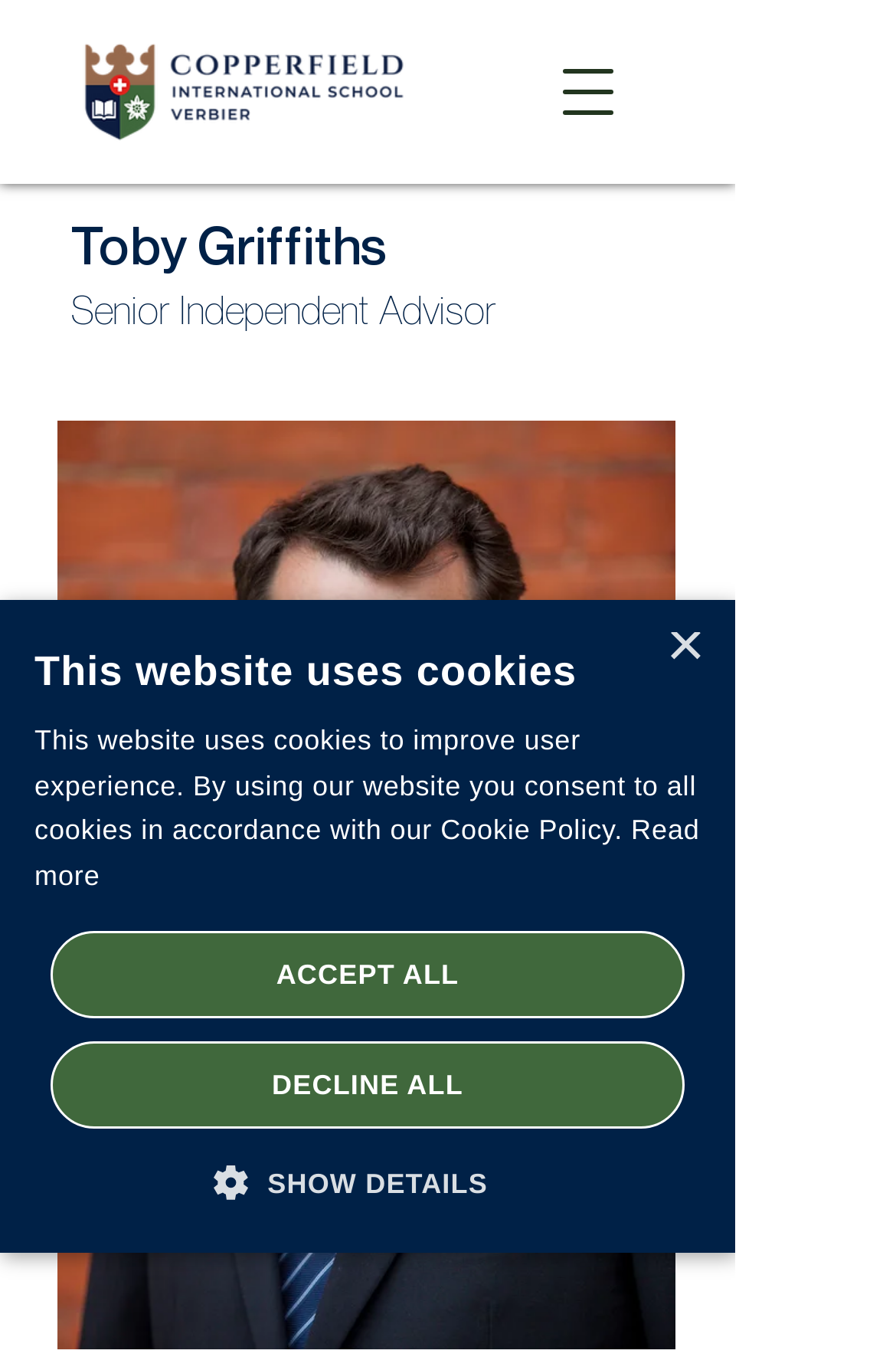Please identify the bounding box coordinates of the area that needs to be clicked to fulfill the following instruction: "Open navigation menu."

[0.592, 0.025, 0.721, 0.109]